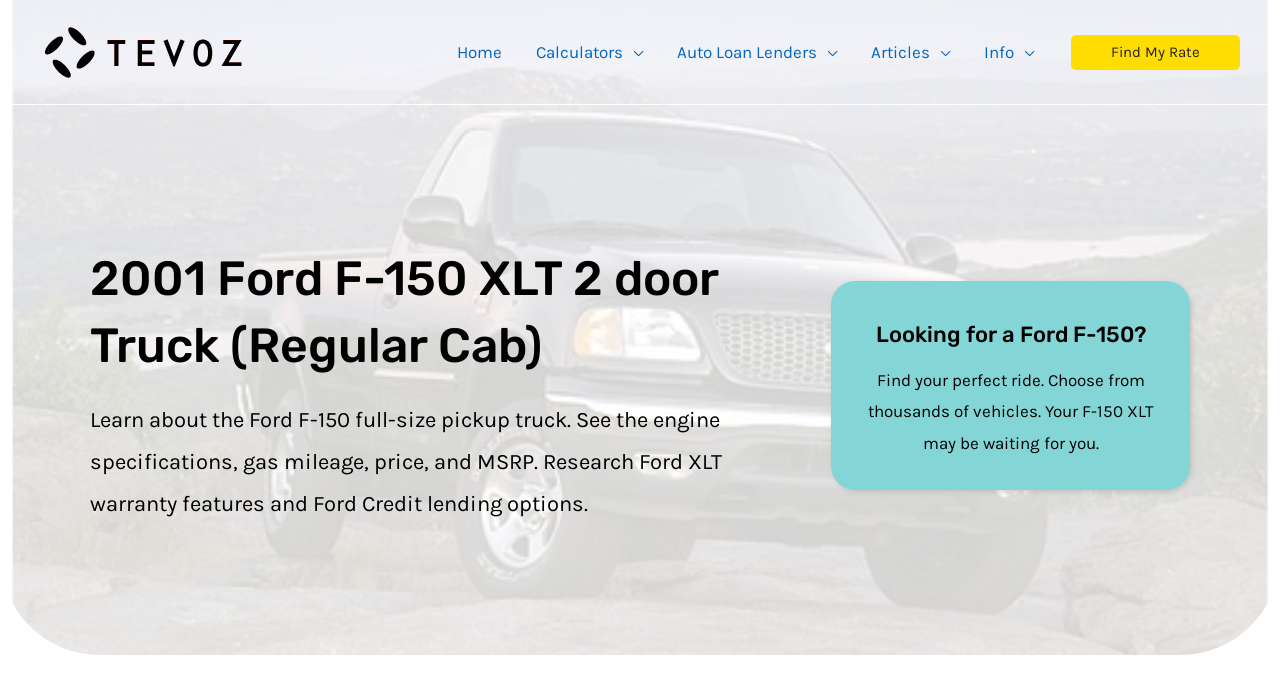What is the number of doors of the Ford F-150 XLT?
Please provide an in-depth and detailed response to the question.

The webpage heading '2001 Ford F-150 XLT 2 door Truck (Regular Cab)' explicitly states that the Ford F-150 XLT has 2 doors.